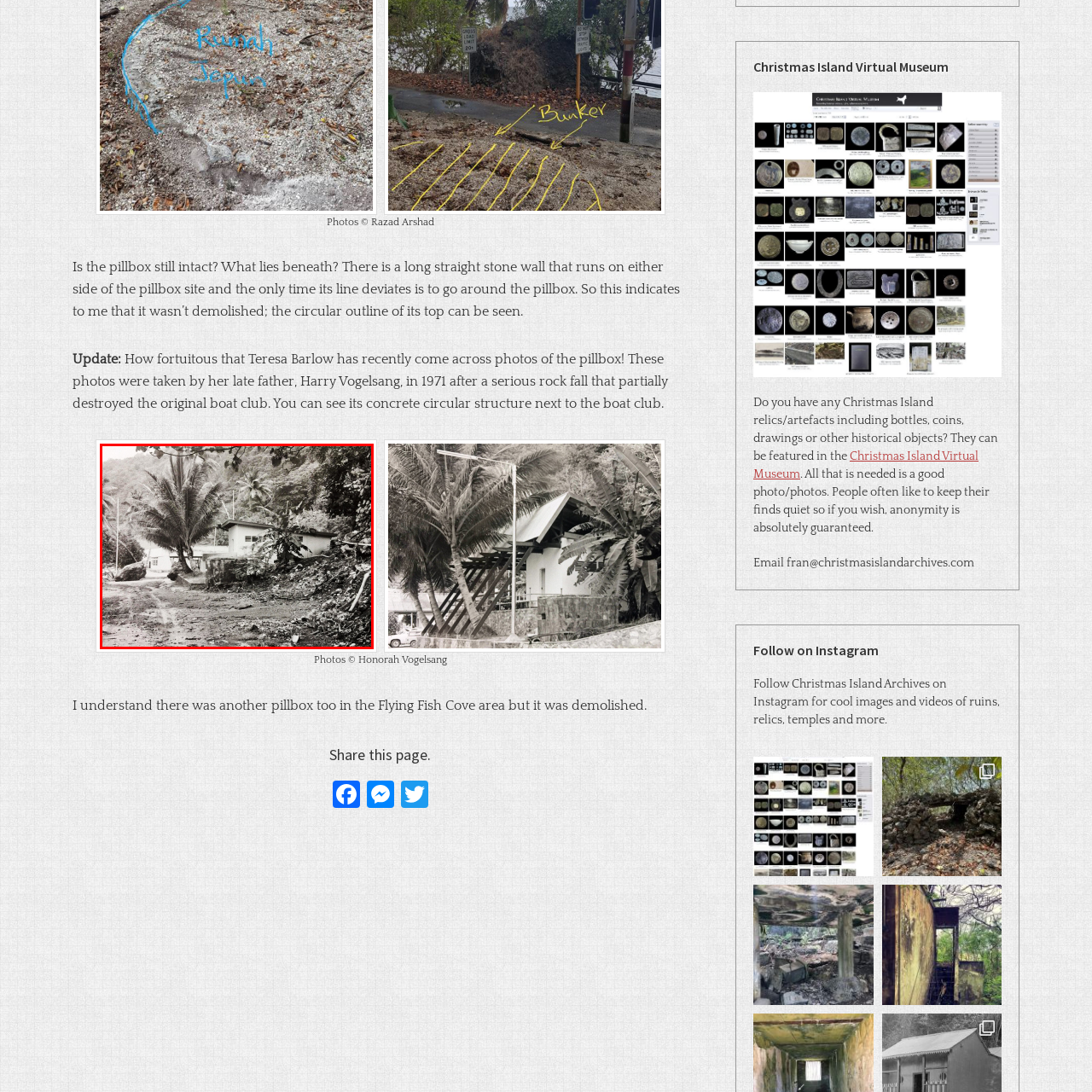Concentrate on the image section marked by the red rectangle and answer the following question comprehensively, using details from the image: What is the significance of the photograph?

The caption explains that the photograph serves as a poignant reminder of the interplay between human habitation and the natural world in this unique locale, highlighting the historical narratives connected to past conflicts and natural events.